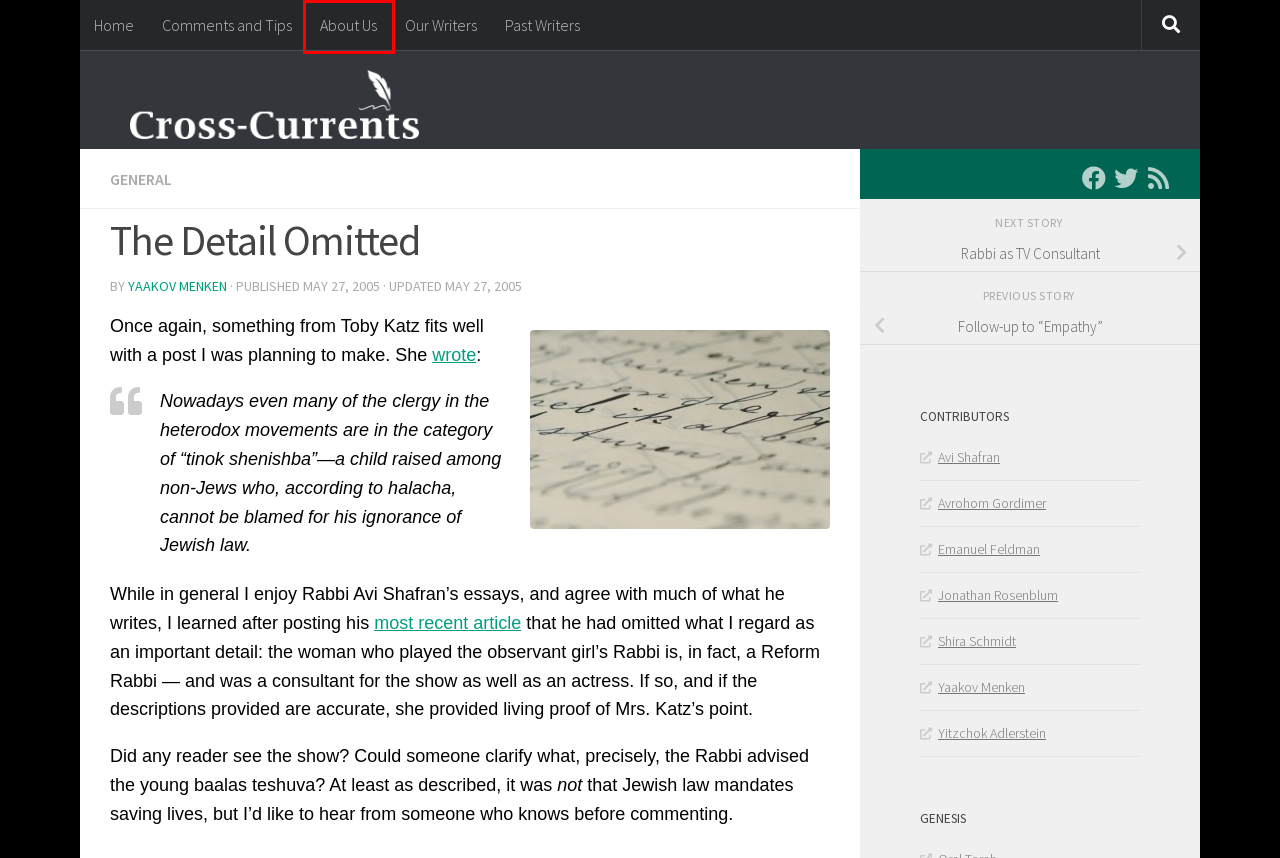Examine the screenshot of a webpage with a red bounding box around an element. Then, select the webpage description that best represents the new page after clicking the highlighted element. Here are the descriptions:
A. Cross-Currents
B. Avi Shafran, Author at Cross-Currents
C. Comments and Tips - Cross-Currents
D. General Archives - Cross-Currents
E. Yaakov Menken, Author at Cross-Currents
F. About Us - Cross-Currents
G. Past Writers - Cross-Currents
H. Follow-up to "Empathy" - Cross-Currents

F